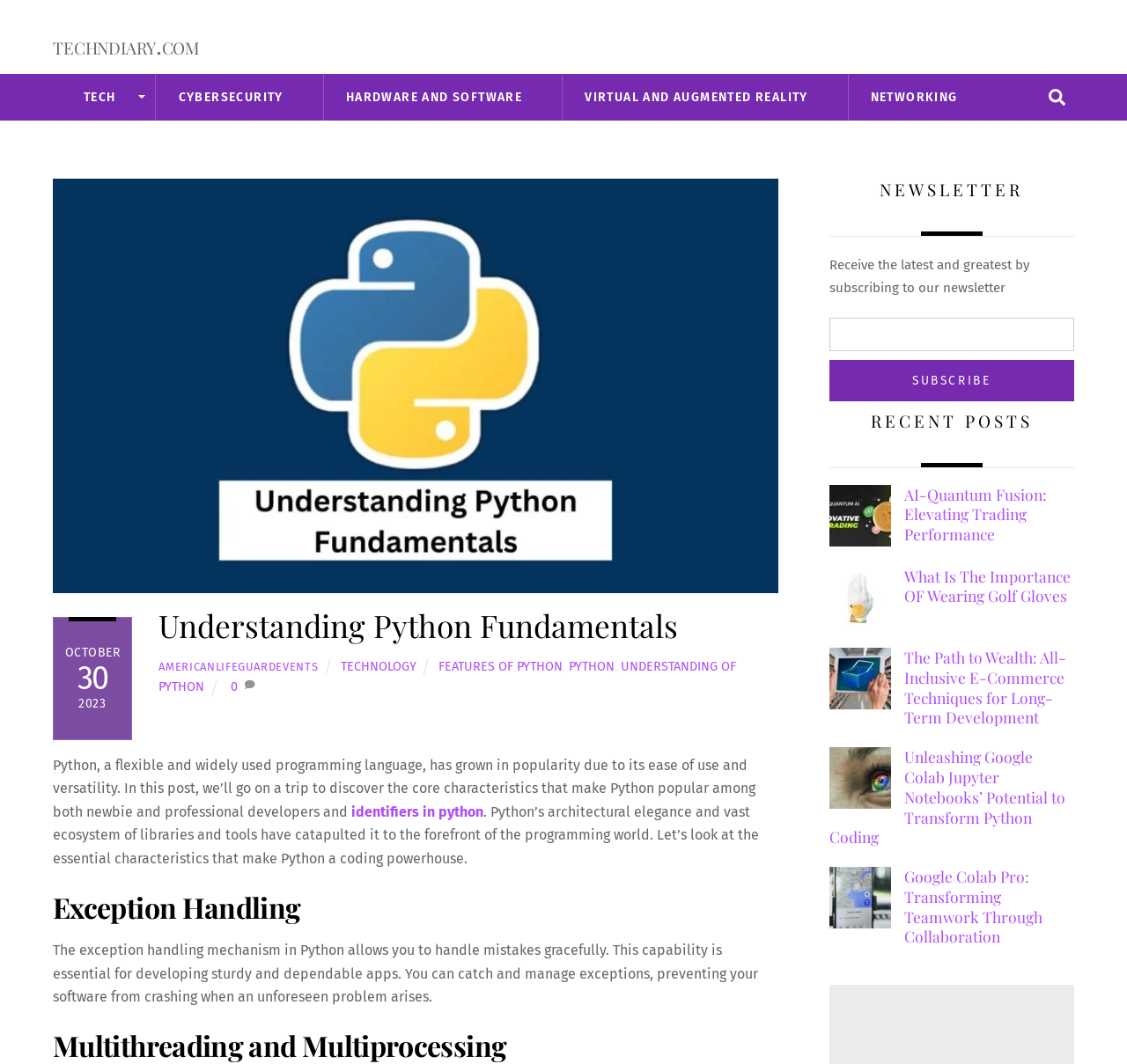What is the category of the post 'Understanding Python Fundamentals'?
Please provide a single word or phrase answer based on the image.

TECH